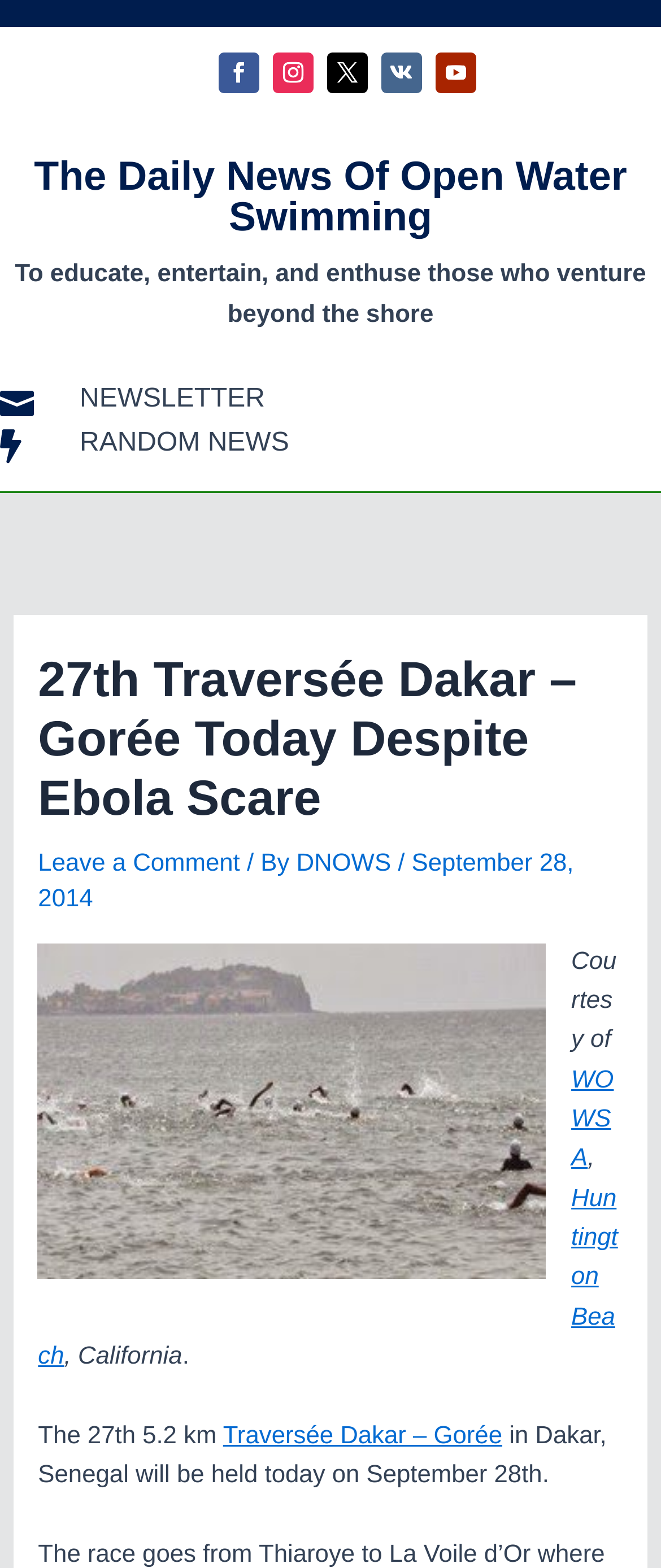Please determine the primary heading and provide its text.

The Daily News Of Open Water Swimming